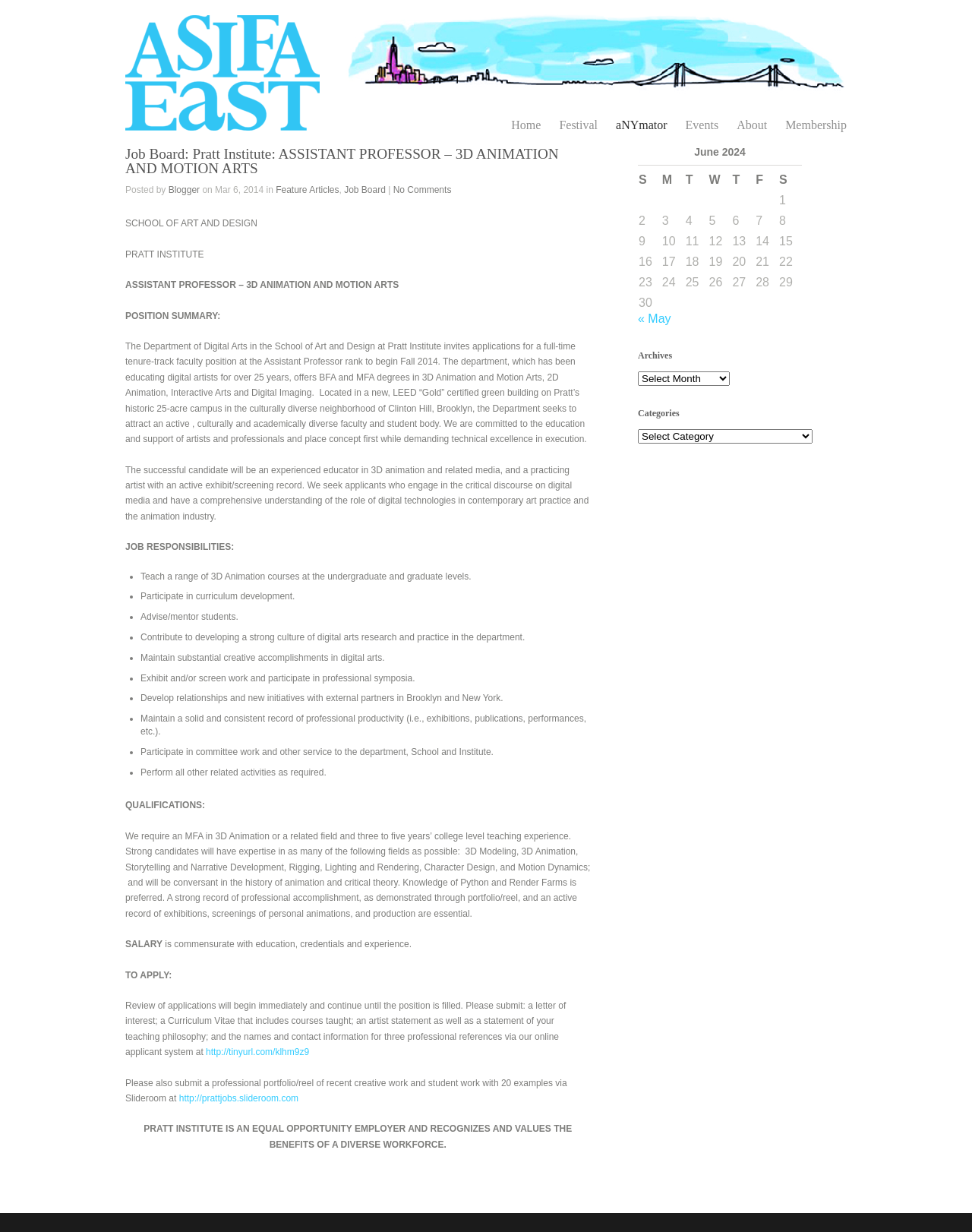What is the purpose of the 'Slideroom' link?
Use the image to answer the question with a single word or phrase.

To submit a professional portfolio/reel